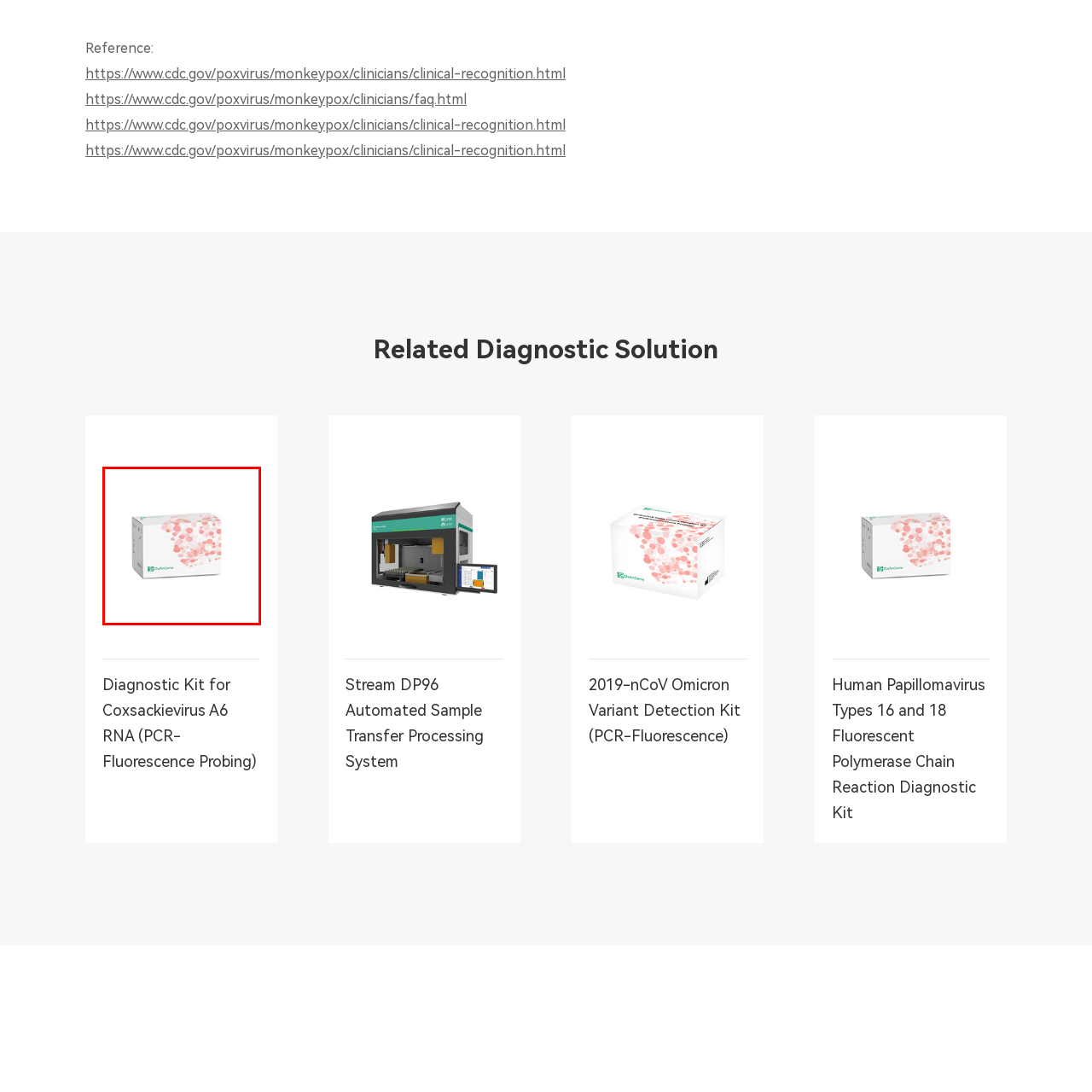Deliver a detailed account of the image that lies within the red box.

This image depicts the packaging of the "Diagnostic Kit for Coxsackievirus A6 RNA (PCR-Fluorescence Probing)." The box features a sleek design with a predominantly white background accented by a pattern of soft, abstract pink circles, giving it a modern and professional appearance. The branding is visible, indicating the manufacturer's identity, further establishing the product's reliability in clinical contexts. This kit is designed for use in laboratory settings to detect Coxsackievirus A6, highlighting its importance in clinical diagnostics and public health monitoring.